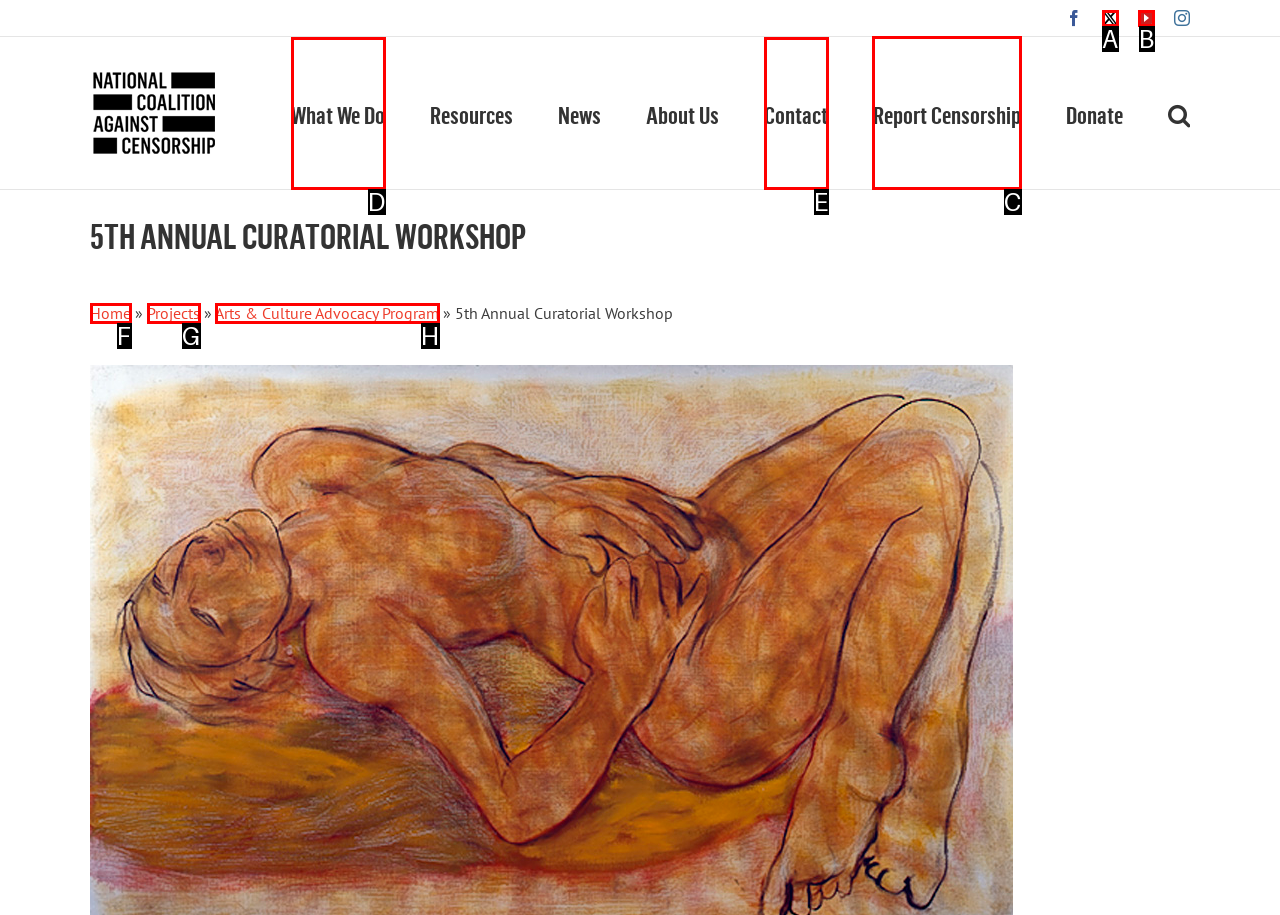Figure out which option to click to perform the following task: Check Report Censorship
Provide the letter of the correct option in your response.

C